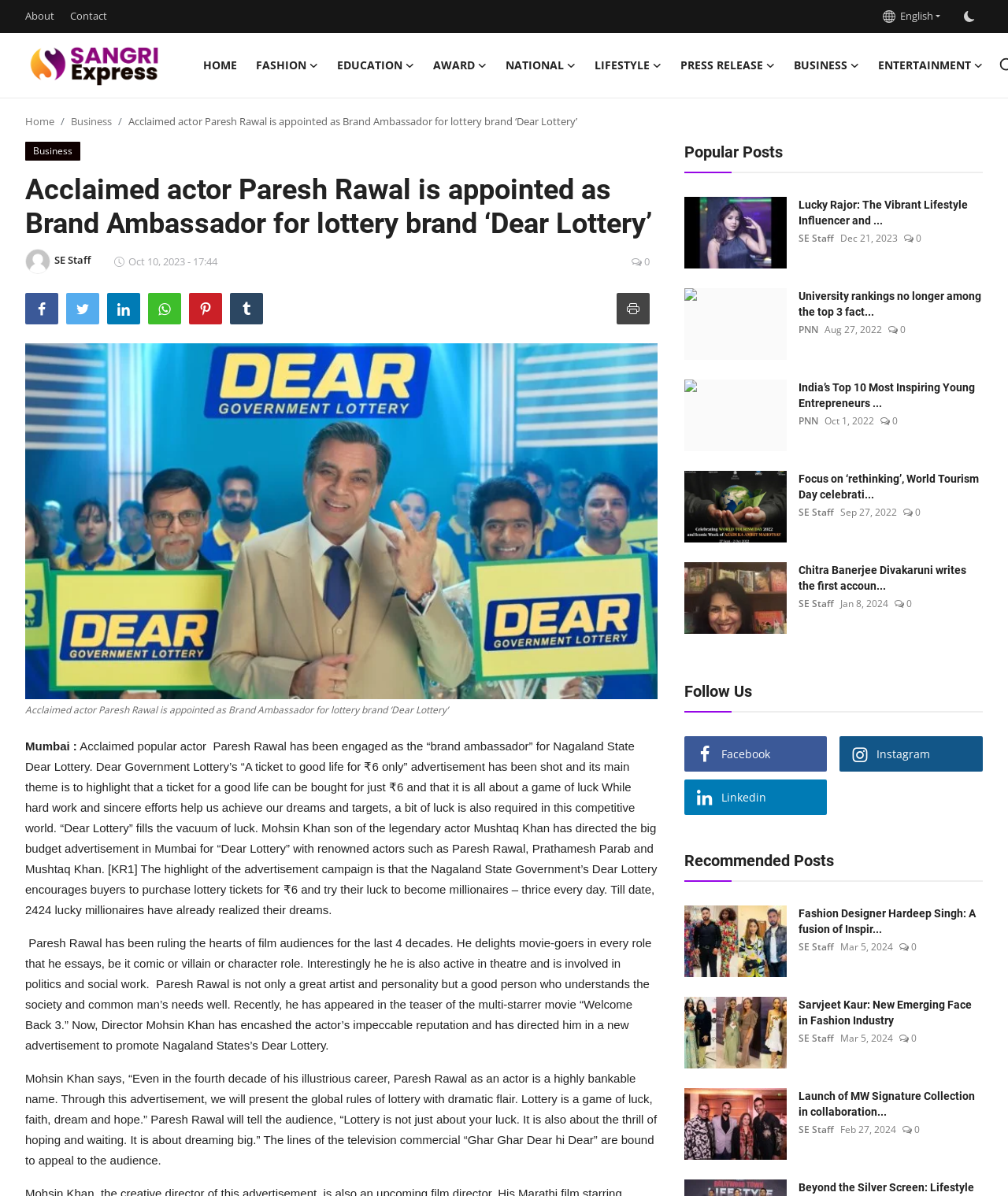Determine the bounding box coordinates of the UI element that matches the following description: "Press Release". The coordinates should be four float numbers between 0 and 1 in the format [left, top, right, bottom].

[0.666, 0.027, 0.778, 0.081]